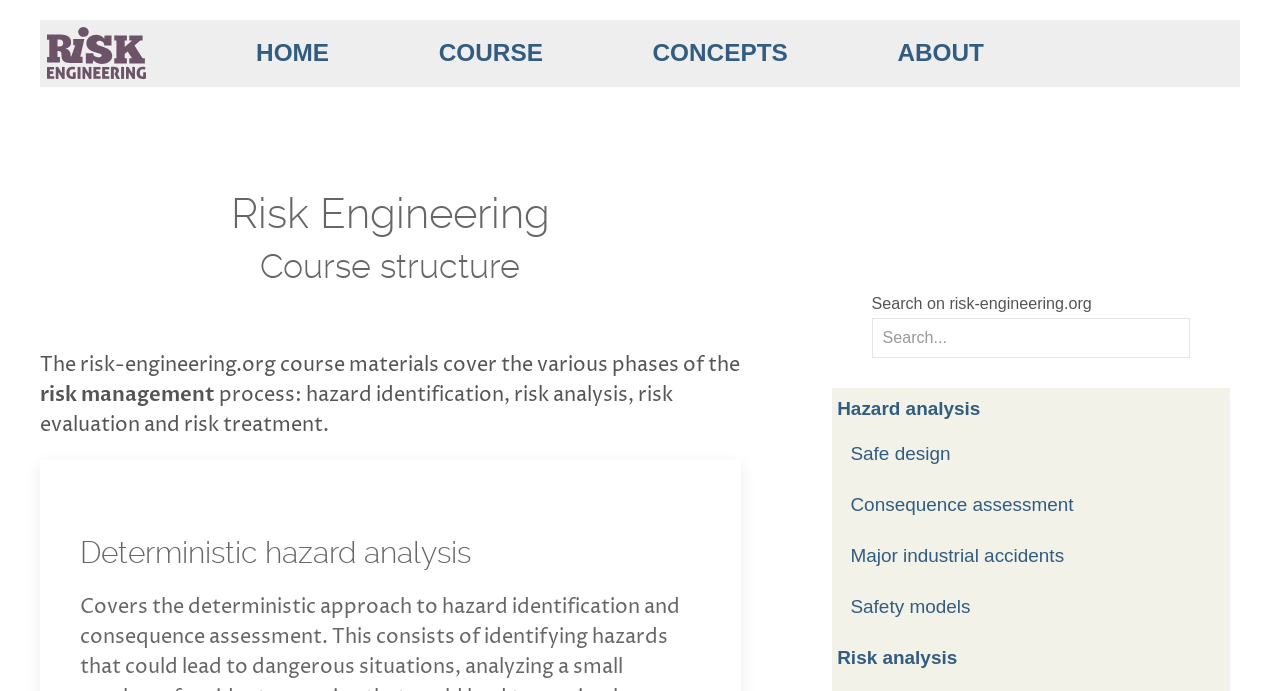Please identify the bounding box coordinates of the area that needs to be clicked to follow this instruction: "explore course structure".

[0.031, 0.271, 0.579, 0.419]